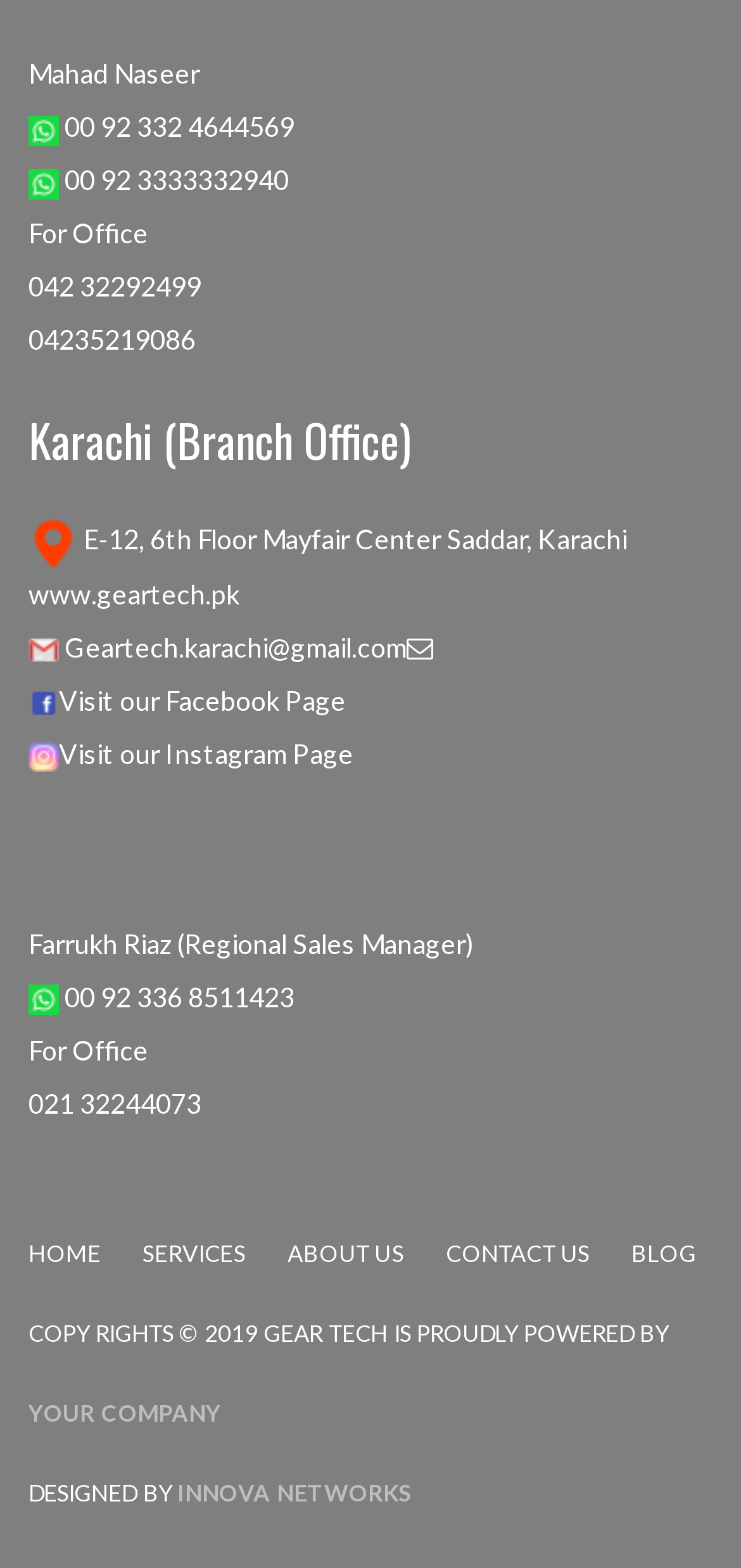Please determine the bounding box coordinates of the section I need to click to accomplish this instruction: "Visit our Facebook Page".

[0.079, 0.436, 0.467, 0.456]